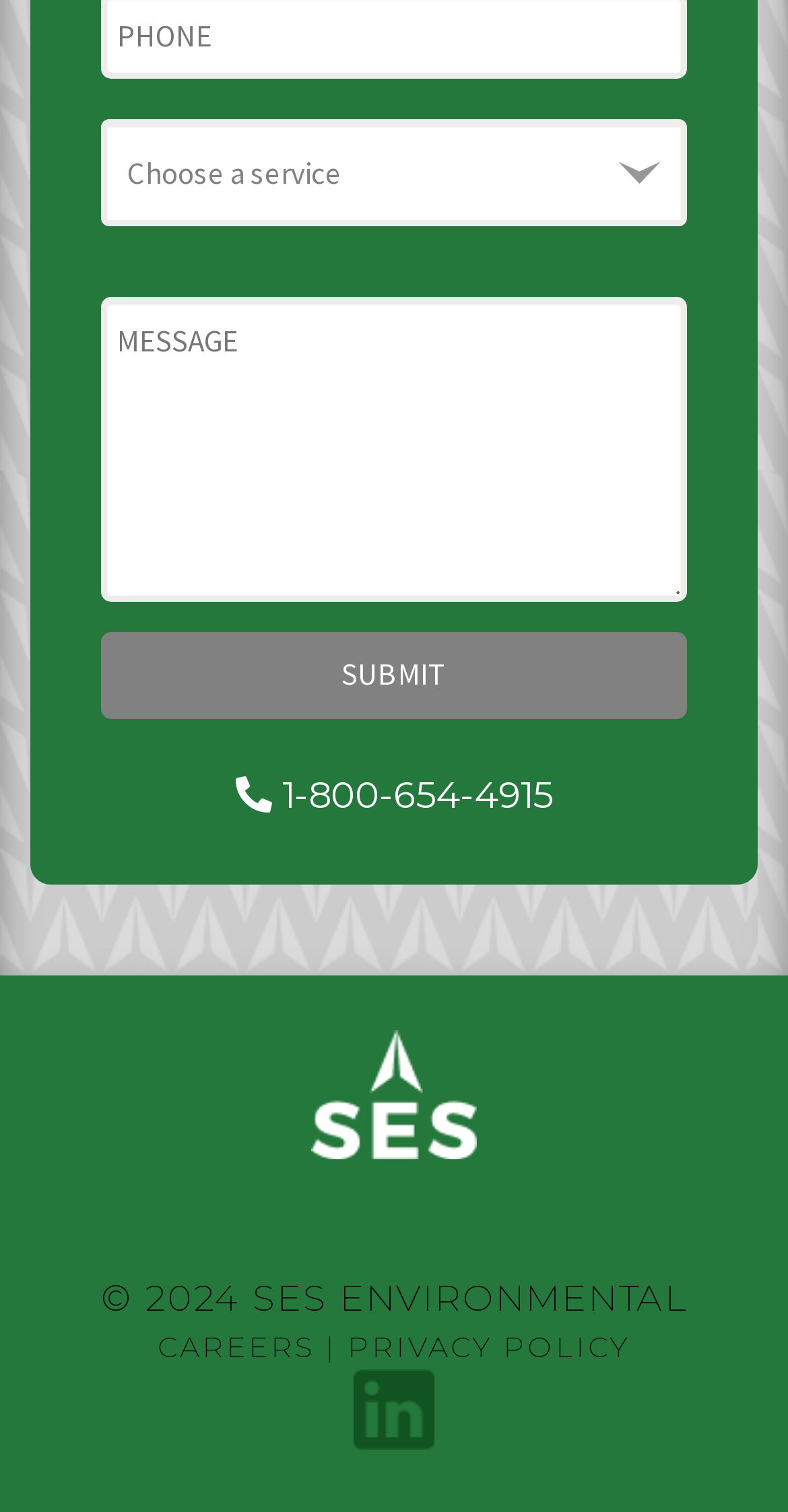Please give a one-word or short phrase response to the following question: 
How many social media links are present at the bottom of the webpage?

1